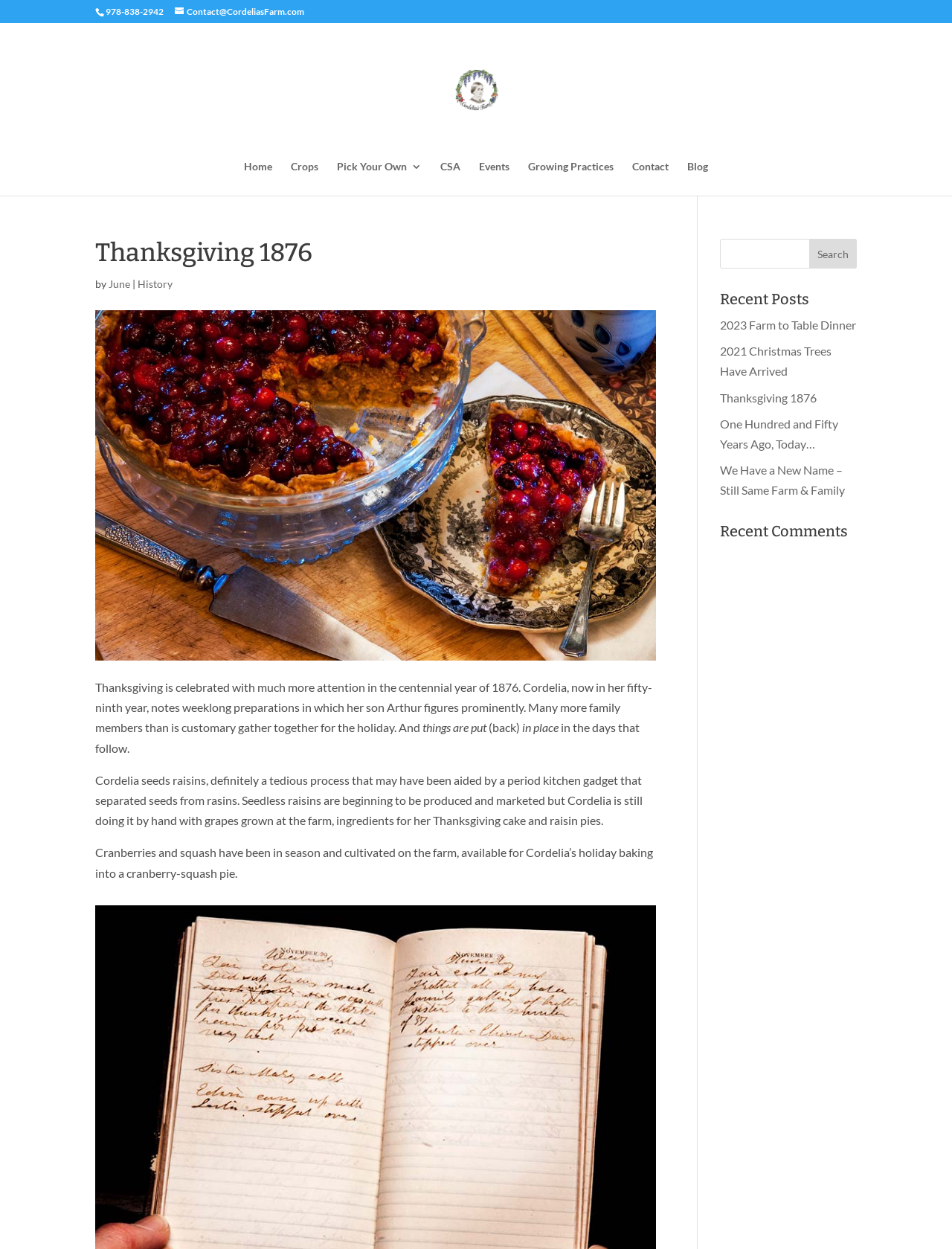Find the bounding box coordinates of the element to click in order to complete the given instruction: "Click the 'Contact' link."

[0.664, 0.129, 0.702, 0.157]